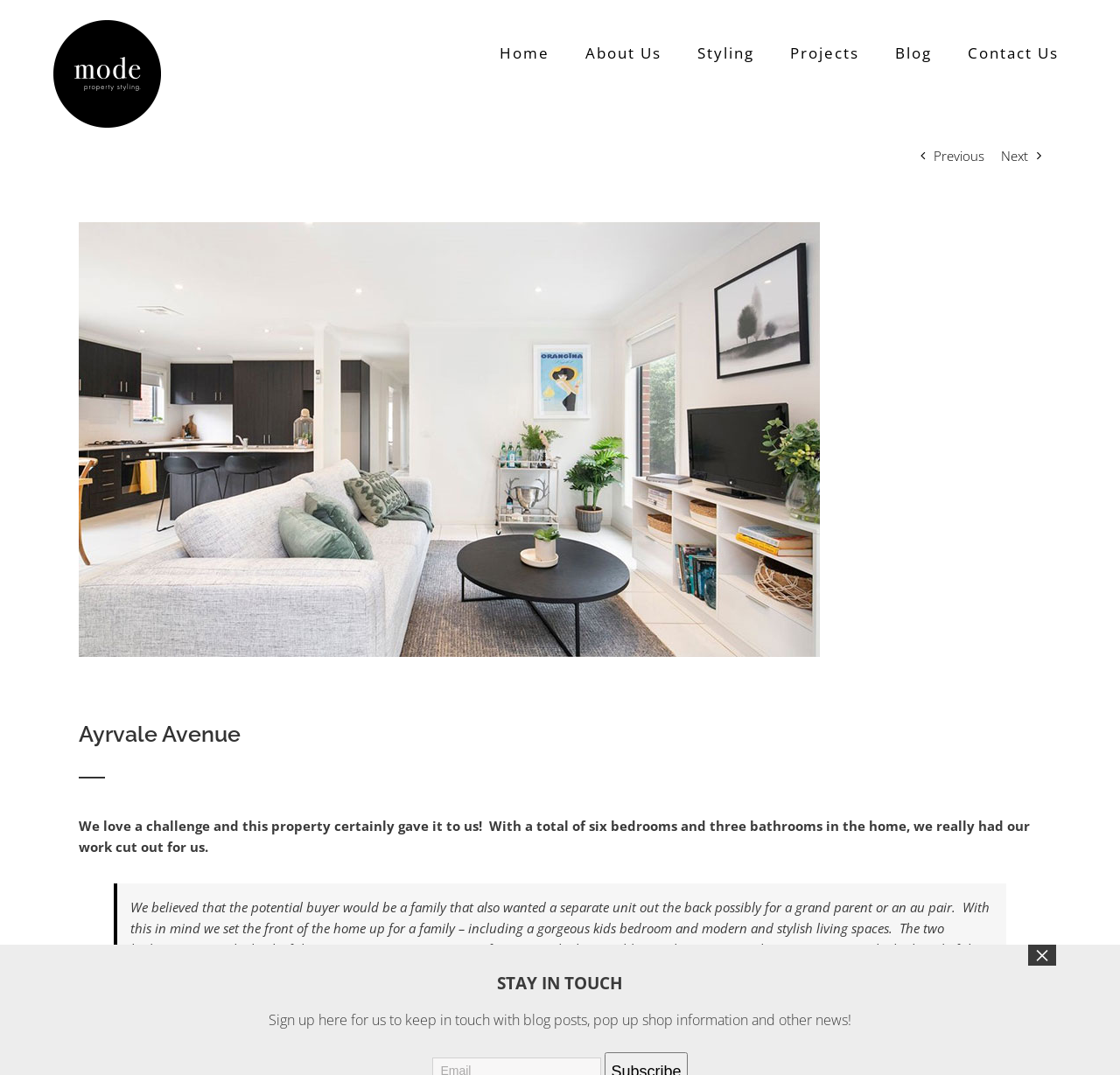How many bedrooms are in the home?
Kindly give a detailed and elaborate answer to the question.

The answer can be found in the StaticText element with the text 'With a total of six bedrooms and three bathrooms in the home...' which provides information about the property.